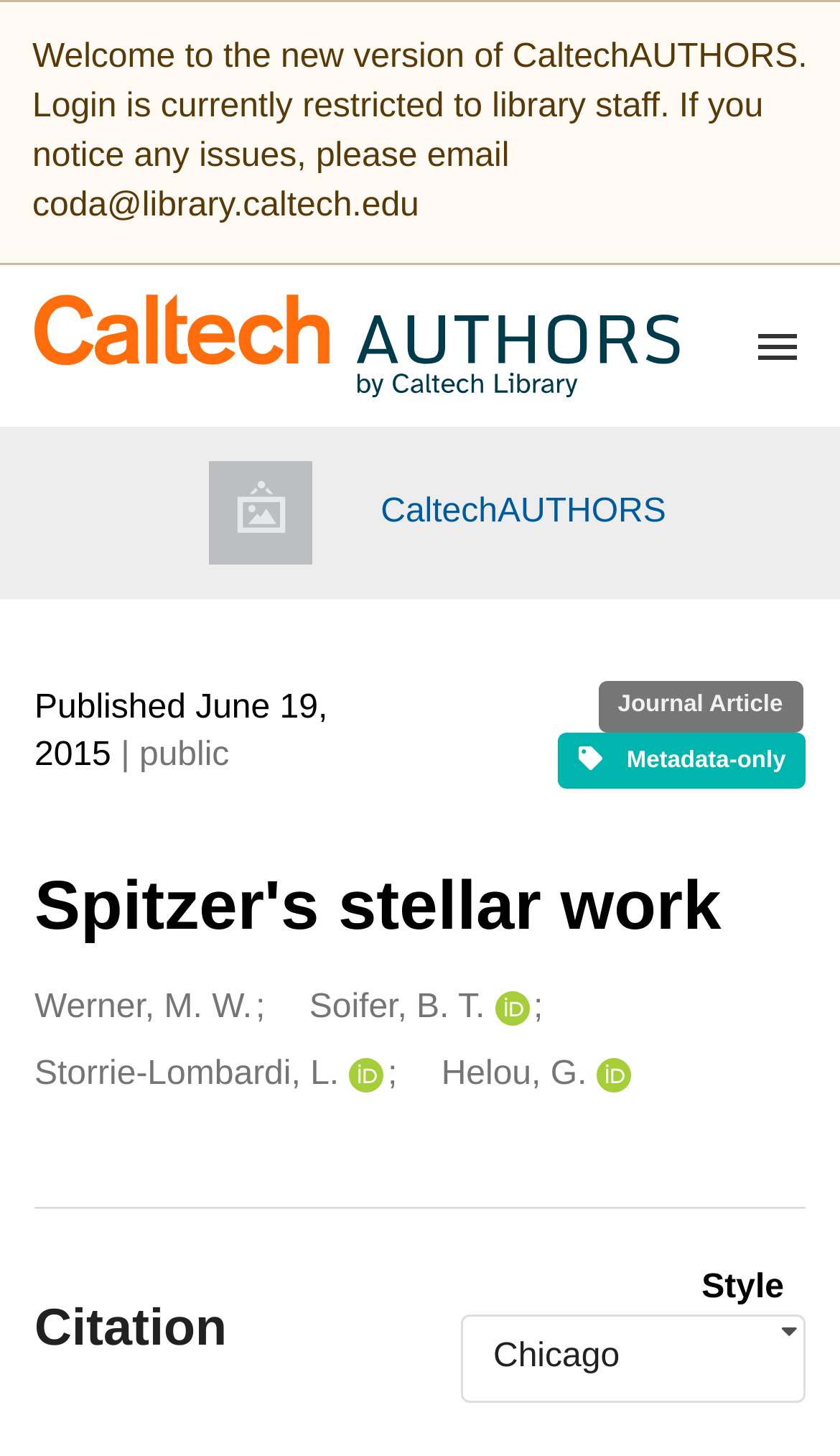Locate the bounding box coordinates of the clickable part needed for the task: "View the publication details".

[0.041, 0.419, 0.959, 0.565]